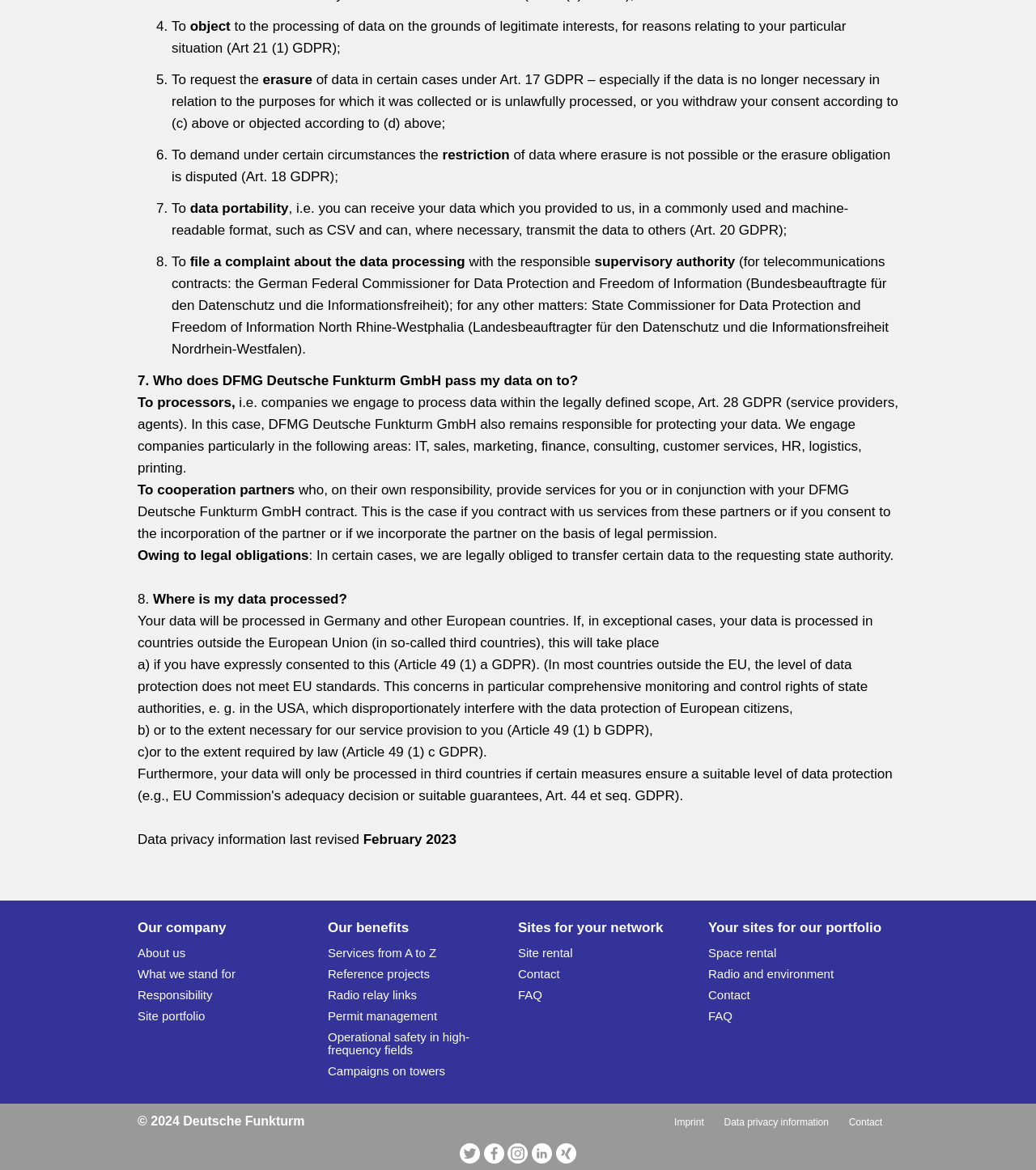Find the bounding box coordinates of the element to click in order to complete this instruction: "View 'Responsibility'". The bounding box coordinates must be four float numbers between 0 and 1, denoted as [left, top, right, bottom].

[0.133, 0.844, 0.205, 0.856]